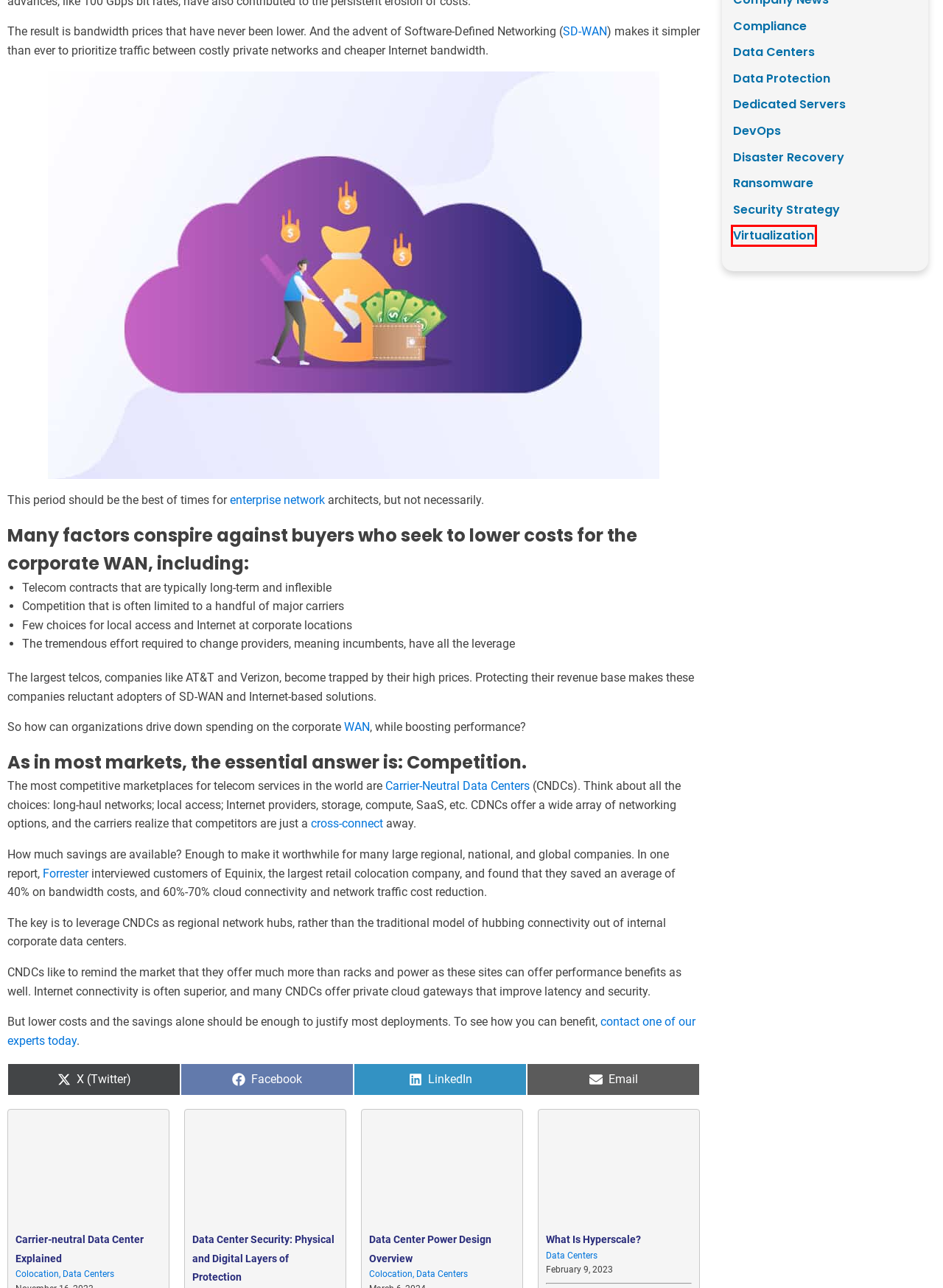With the provided webpage screenshot containing a red bounding box around a UI element, determine which description best matches the new webpage that appears after clicking the selected element. The choices are:
A. Dedicated Servers Archives - phoenixNAP Blog
B. DevOps Archives - phoenixNAP Blog
C. Compliance Archives - phoenixNAP Blog
D. Ransomware Archives - phoenixNAP Blog
E. Virtualization Archives - phoenixNAP Blog
F. Data Center Security: Physical and Digital Layers of Protection
G. What Is a Cross Connect? {Data Center Tech Explained} | phoenixNAP KB
H. Security Strategy Archives - phoenixNAP Blog

E